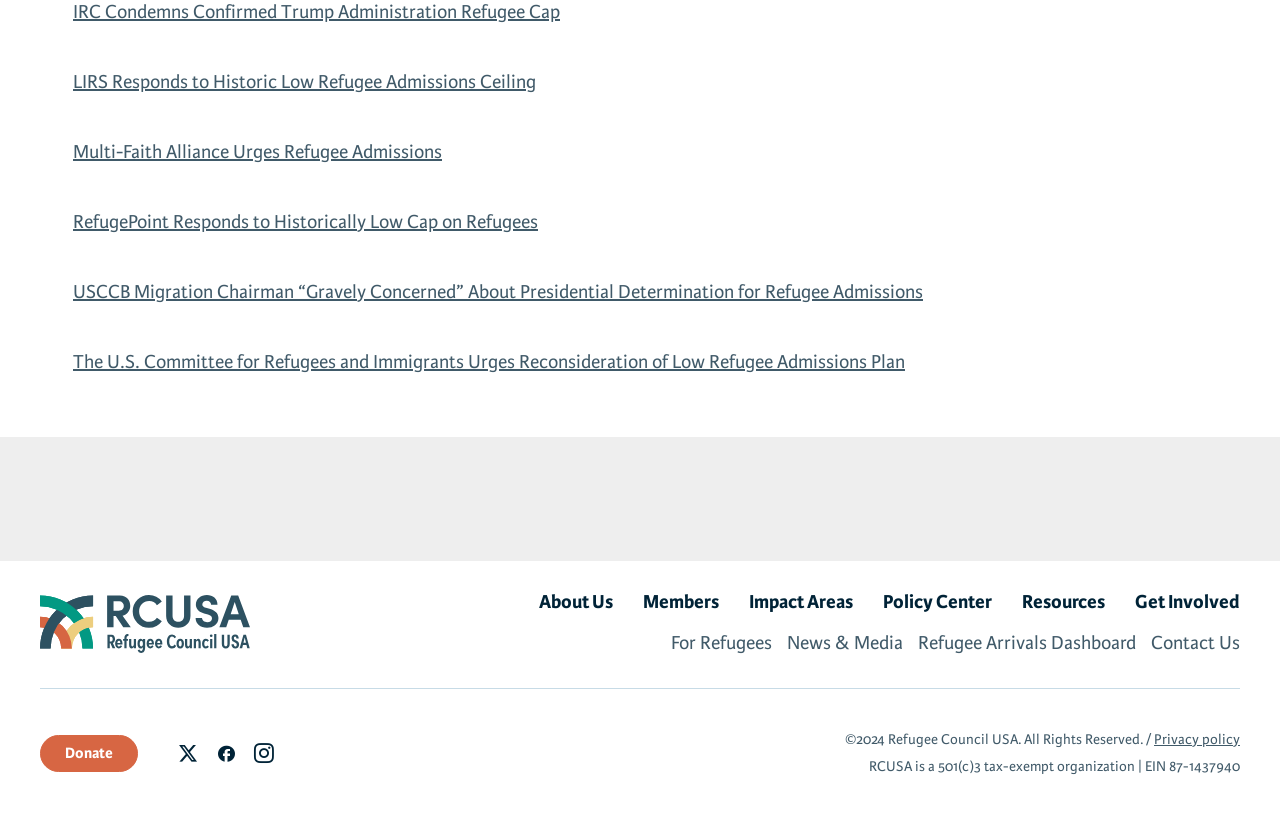Identify the coordinates of the bounding box for the element described below: "Multi-Faith Alliance Urges Refugee Admissions". Return the coordinates as four float numbers between 0 and 1: [left, top, right, bottom].

[0.057, 0.172, 0.345, 0.199]